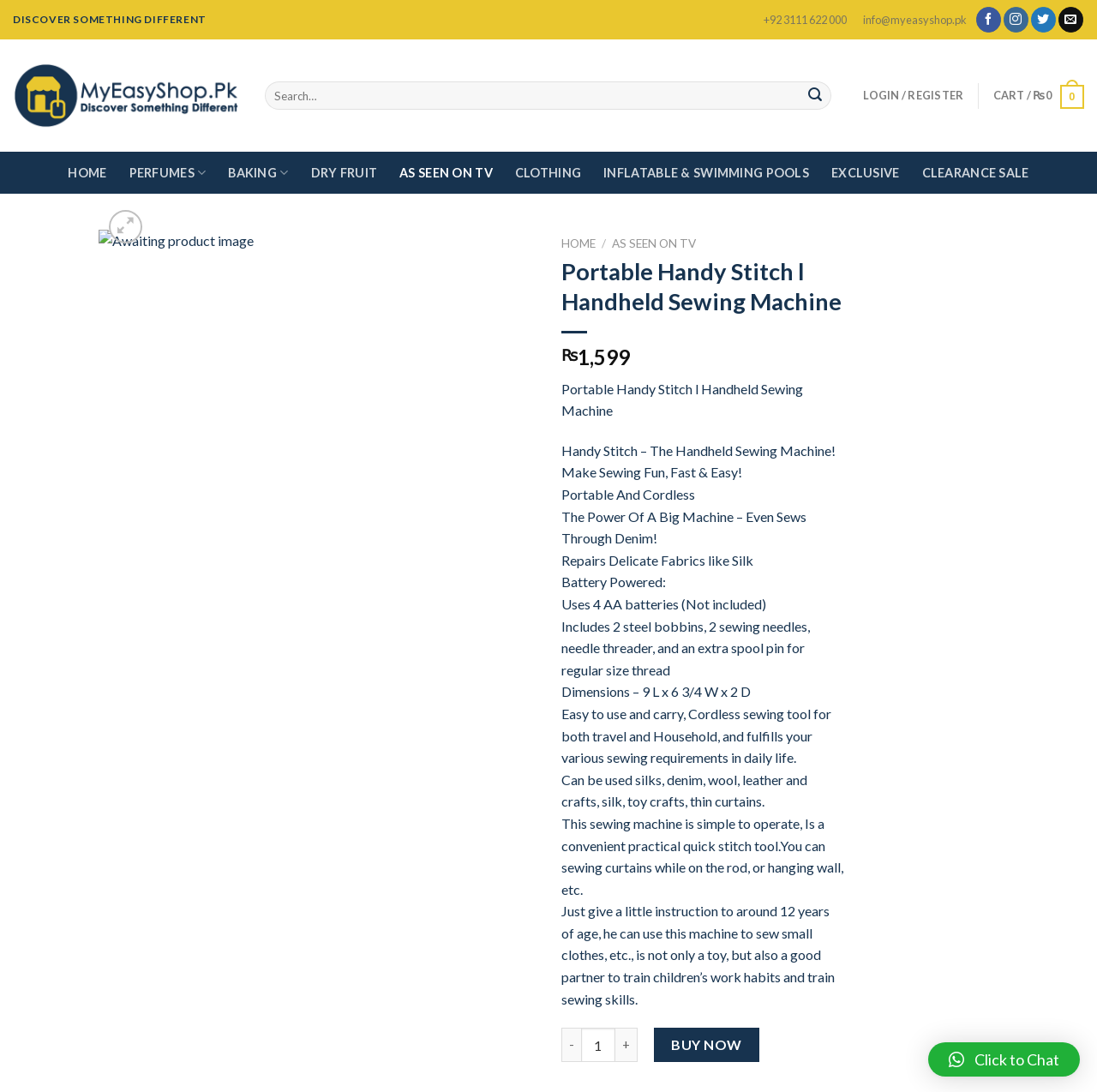Determine the bounding box coordinates of the clickable region to execute the instruction: "Search for something". The coordinates should be four float numbers between 0 and 1, denoted as [left, top, right, bottom].

[0.241, 0.074, 0.76, 0.101]